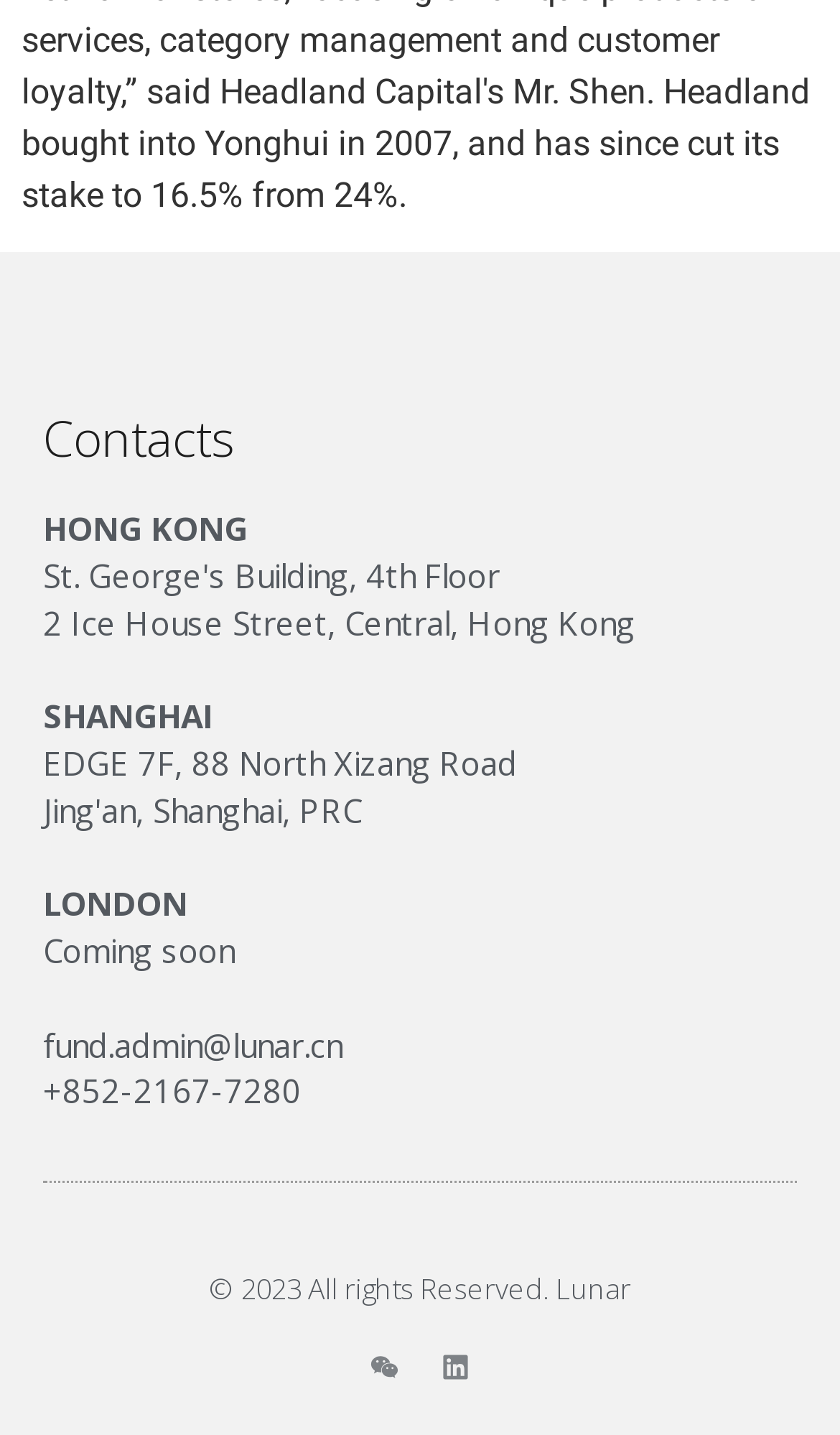Extract the bounding box for the UI element that matches this description: "parent_node: Search for: aria-label="Search"".

None